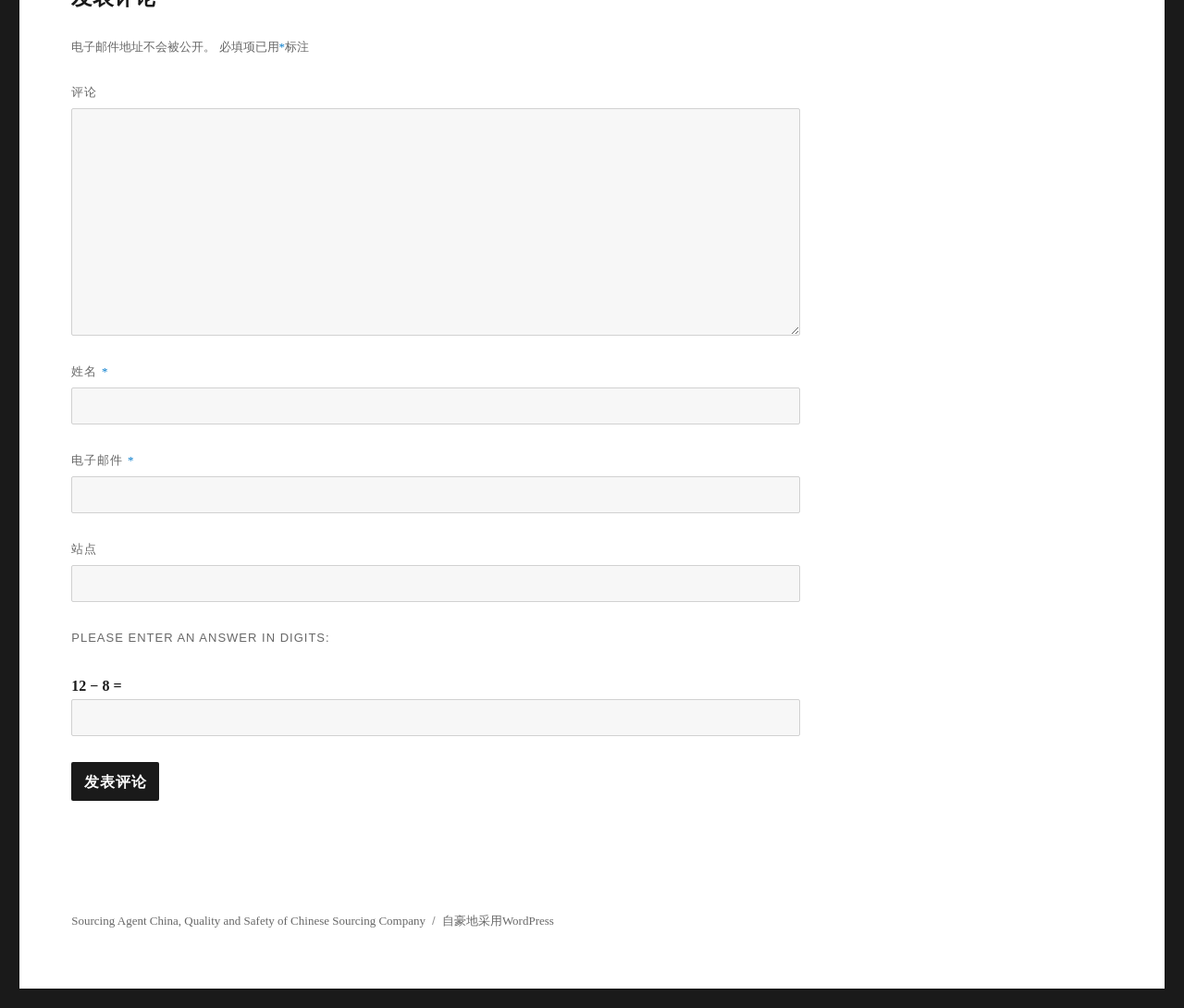Locate the bounding box coordinates of the element you need to click to accomplish the task described by this instruction: "Follow the link to learn about Sourcing Agent China".

[0.06, 0.907, 0.359, 0.92]